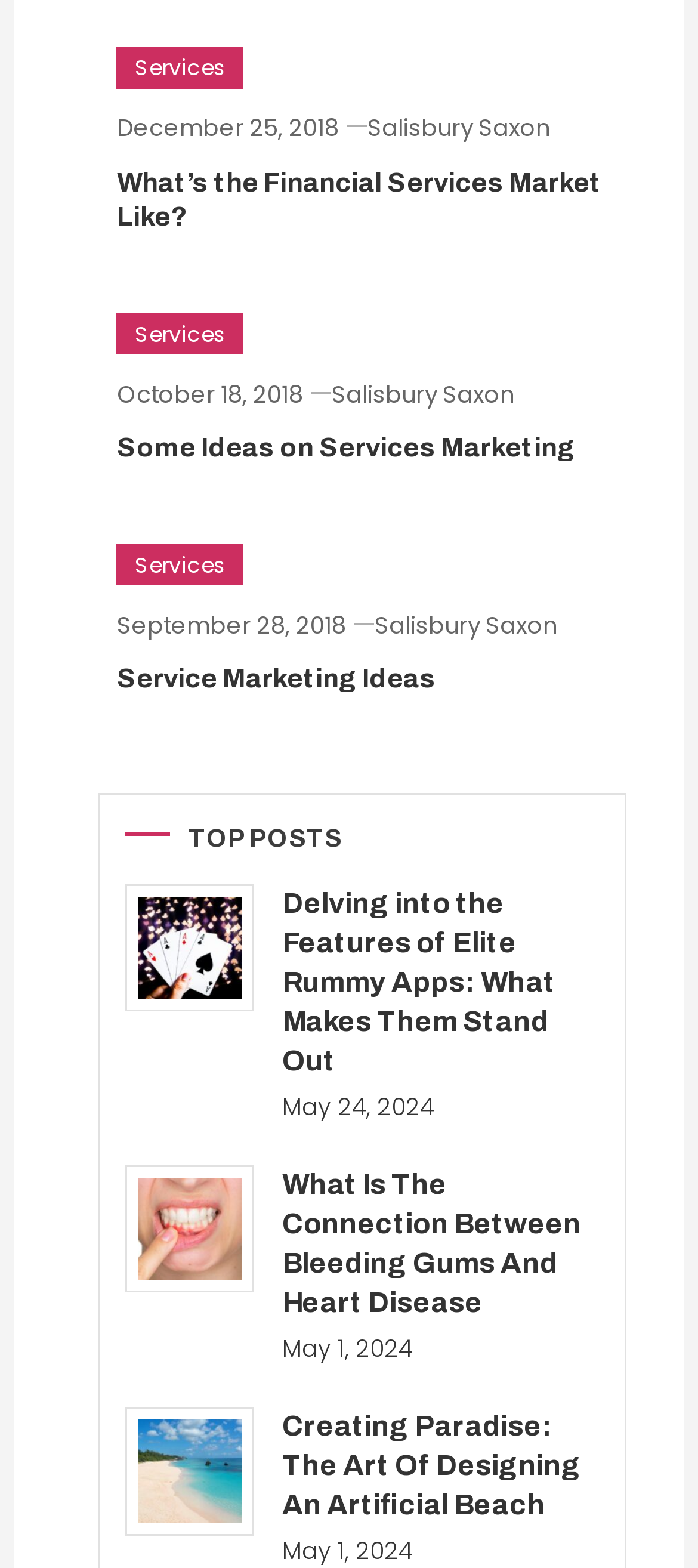What is the category of the top posts?
Based on the image content, provide your answer in one word or a short phrase.

Services